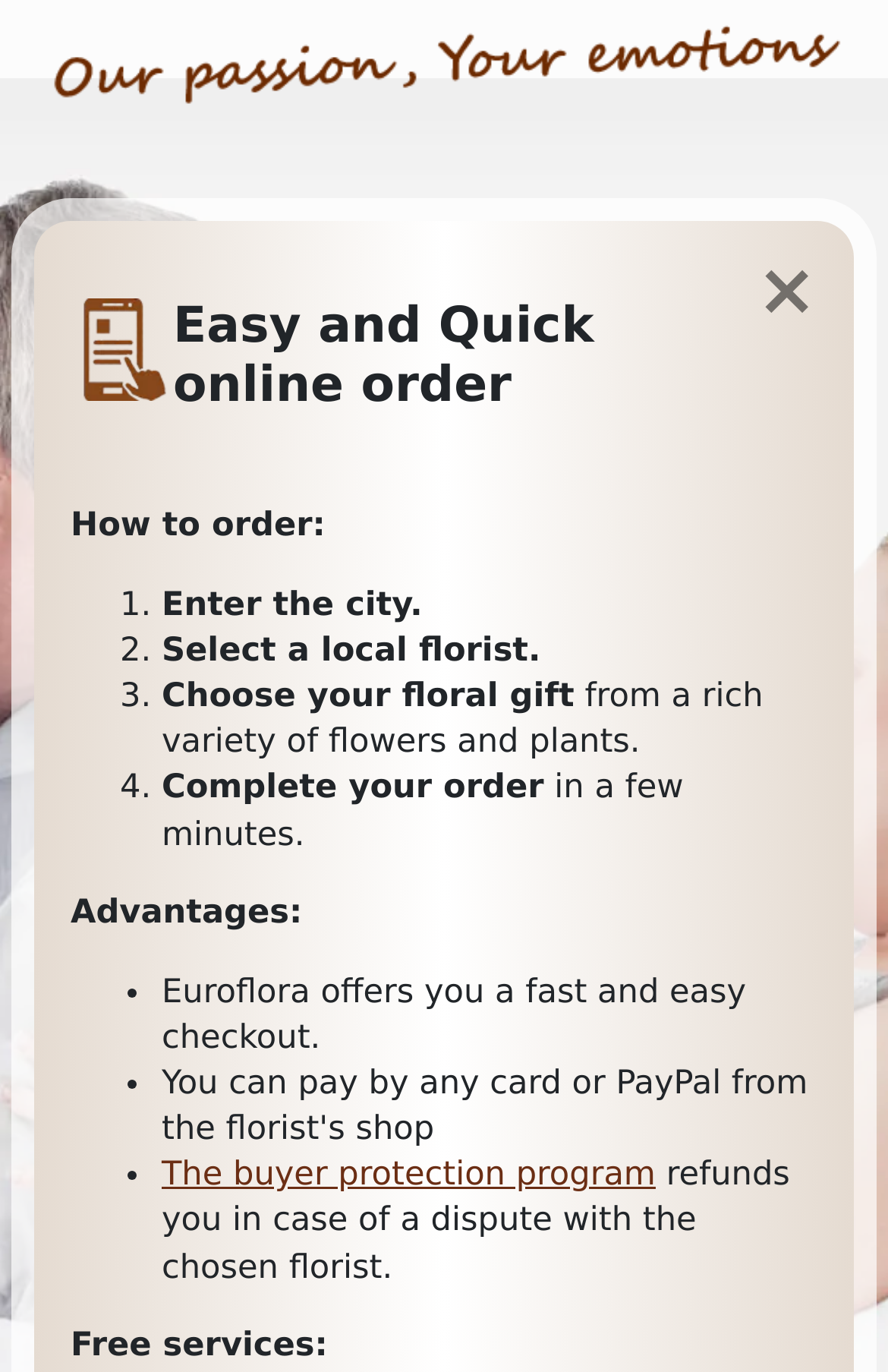What is the purpose of the buyer protection program?
Using the visual information, respond with a single word or phrase.

Refunds in case of dispute